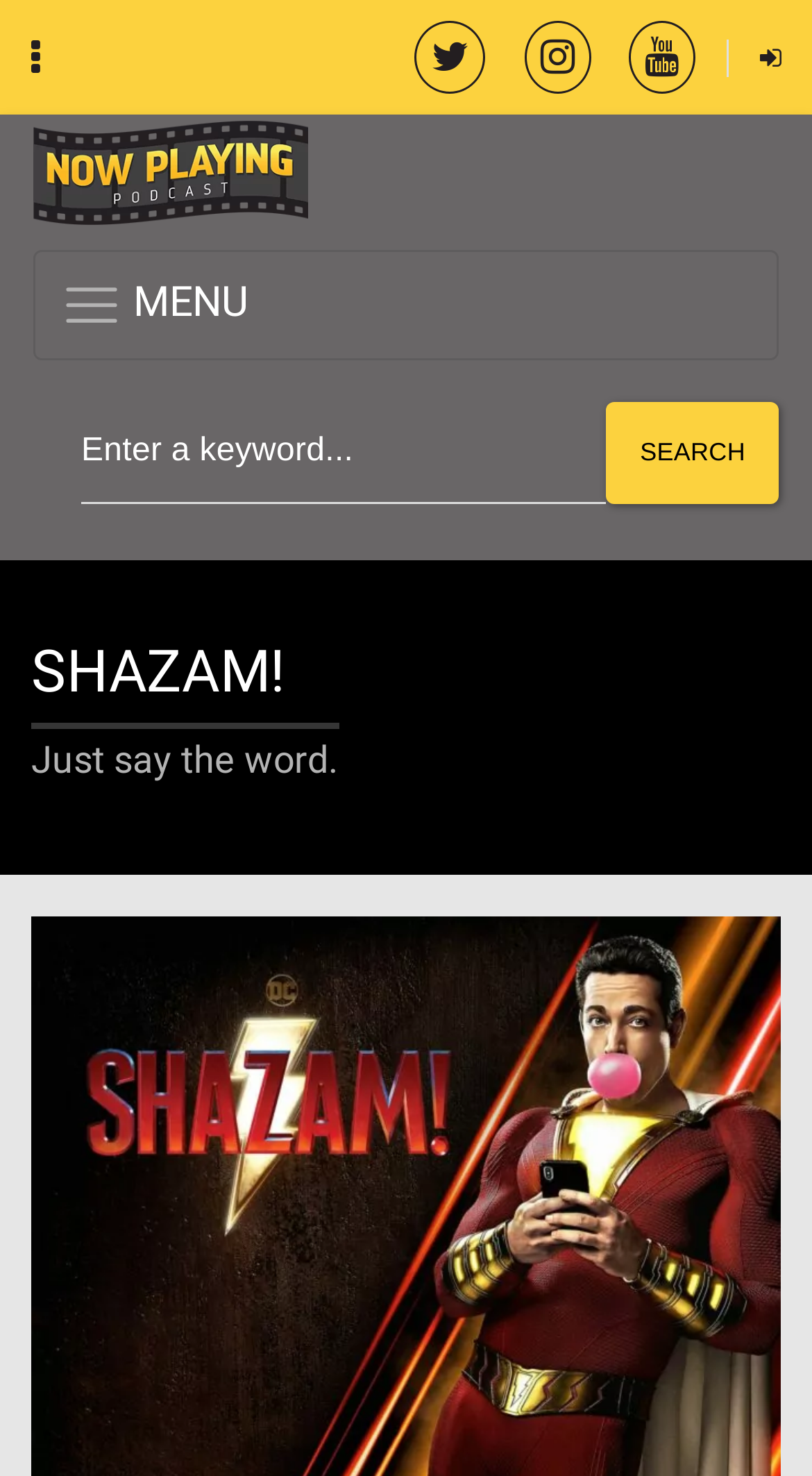What is the purpose of the button with the text 'Toggle navigation'?
Based on the image, provide a one-word or brief-phrase response.

To expand or collapse the menu